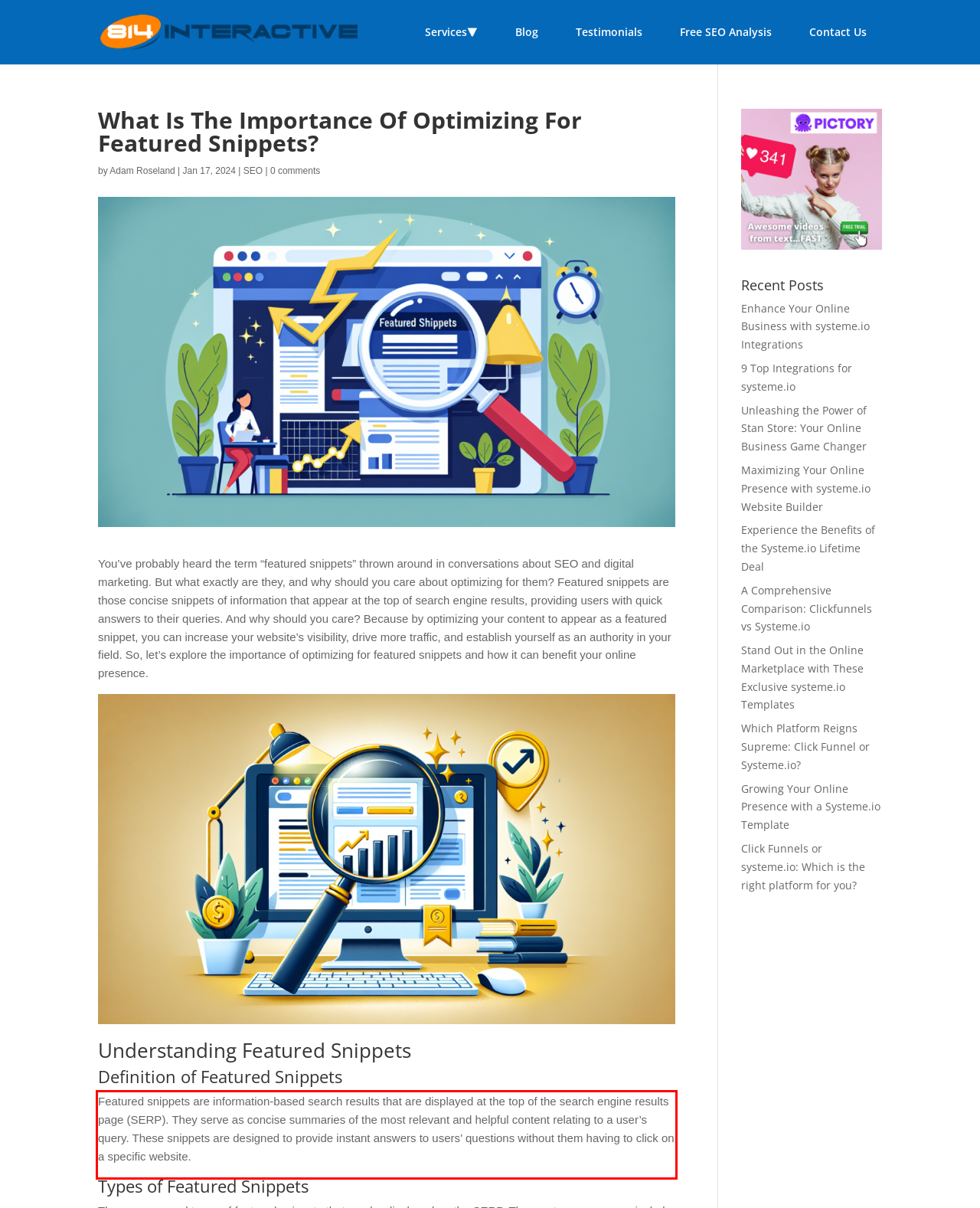Analyze the screenshot of the webpage that features a red bounding box and recognize the text content enclosed within this red bounding box.

Featured snippets are information-based search results that are displayed at the top of the search engine results page (SERP). They serve as concise summaries of the most relevant and helpful content relating to a user’s query. These snippets are designed to provide instant answers to users’ questions without them having to click on a specific website.